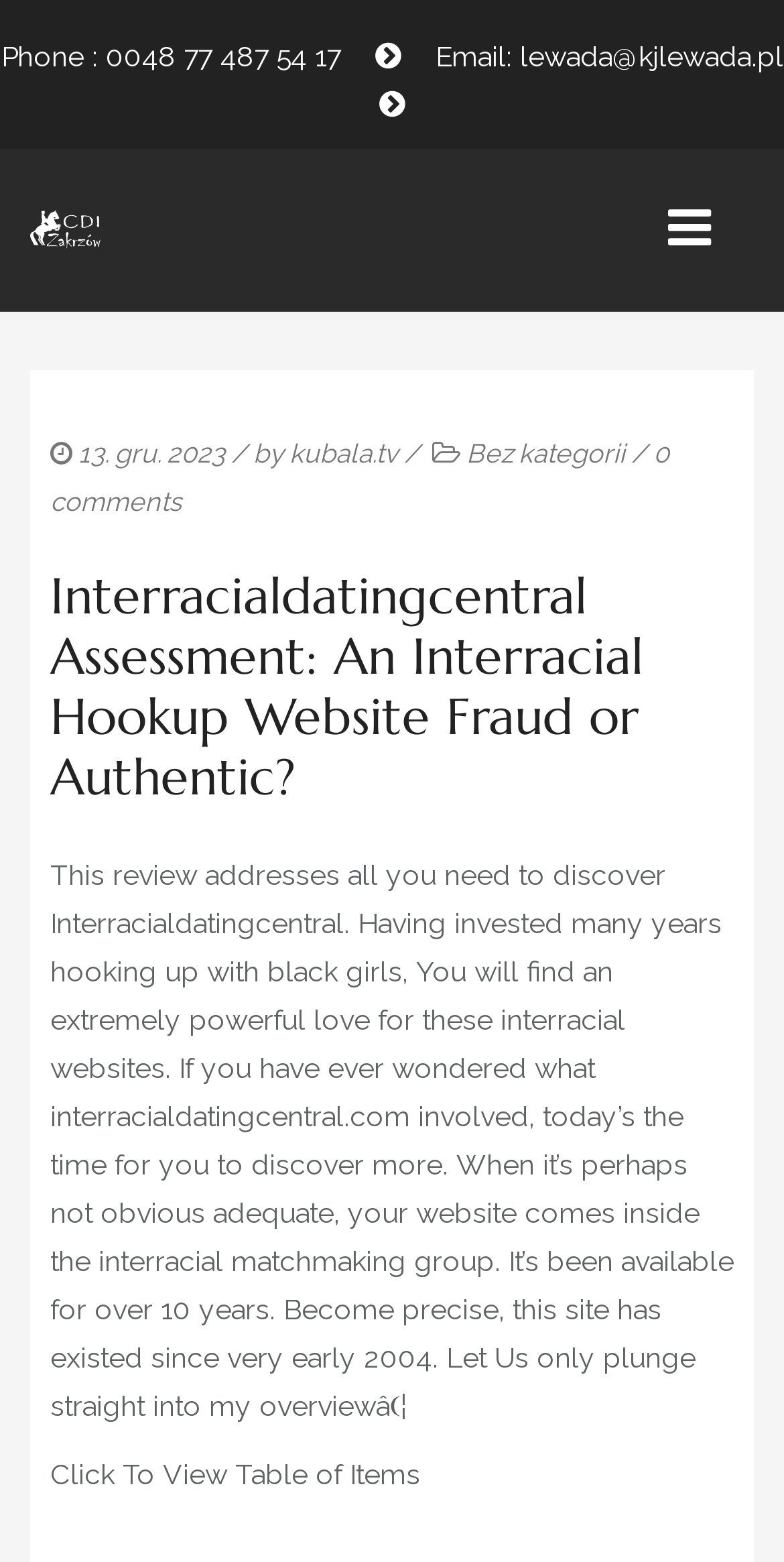Answer the question using only a single word or phrase: 
How many years has the website Interracialdatingcentral been available?

over 10 years